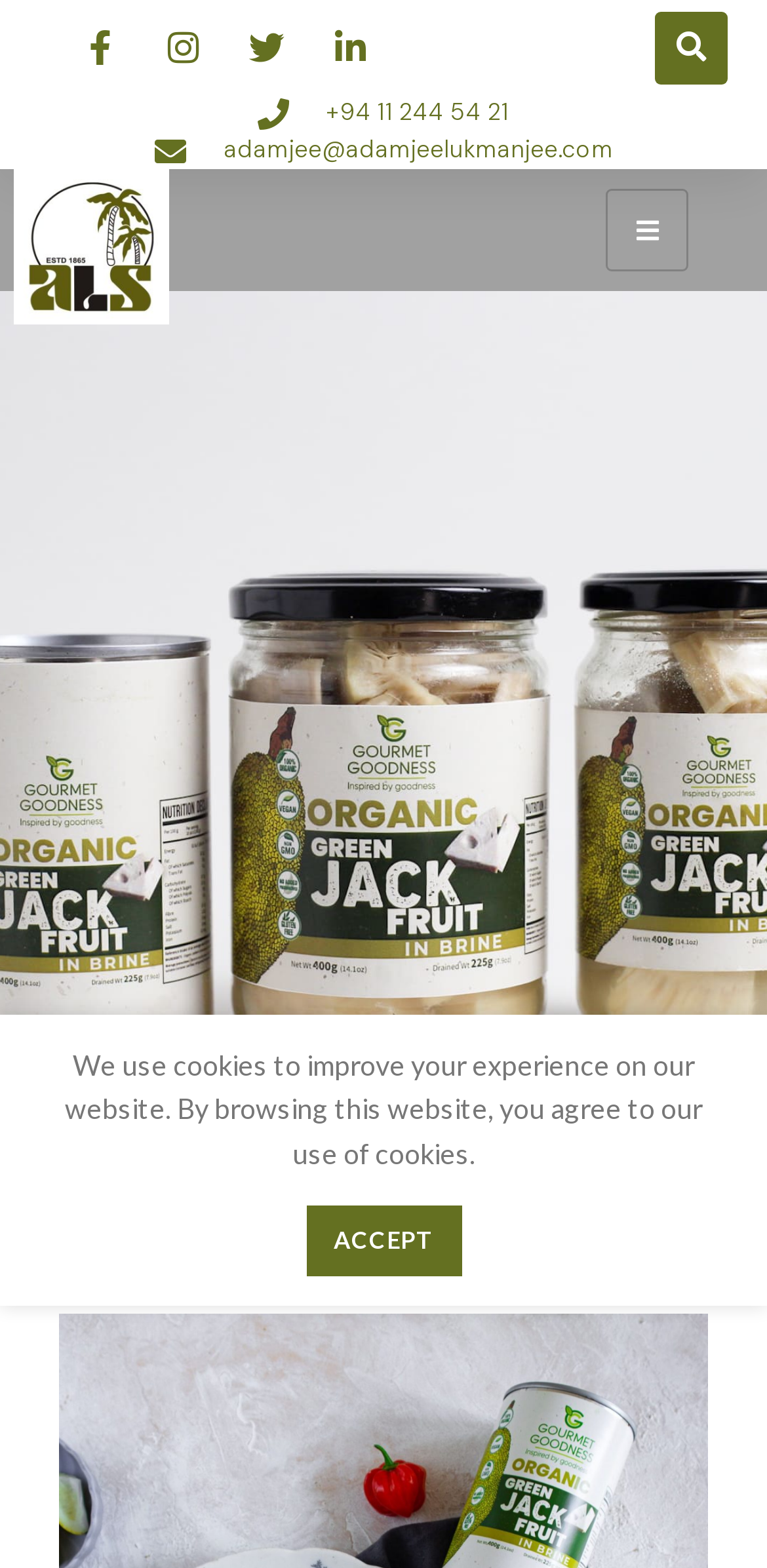Offer a detailed account of what is visible on the webpage.

The webpage is about Adamjee Lukmanjee & Sons, a company that offers Sri Lankan plant-based superfoods. At the top of the page, there is a search bar with a "Search" button to the right. Below the search bar, there are four links lined up horizontally, likely representing main navigation options.

To the left of the navigation links, there is a logo image. Above the logo, there is a phone number "+94 11 244 54 21" and an email address "adamjee@adamjeelukmanjee.com" displayed horizontally. 

On the right side of the page, there is a button with no text. At the bottom of the page, there is a notice about the use of cookies on the website, with an "ACCEPT" link to the right of the notice.